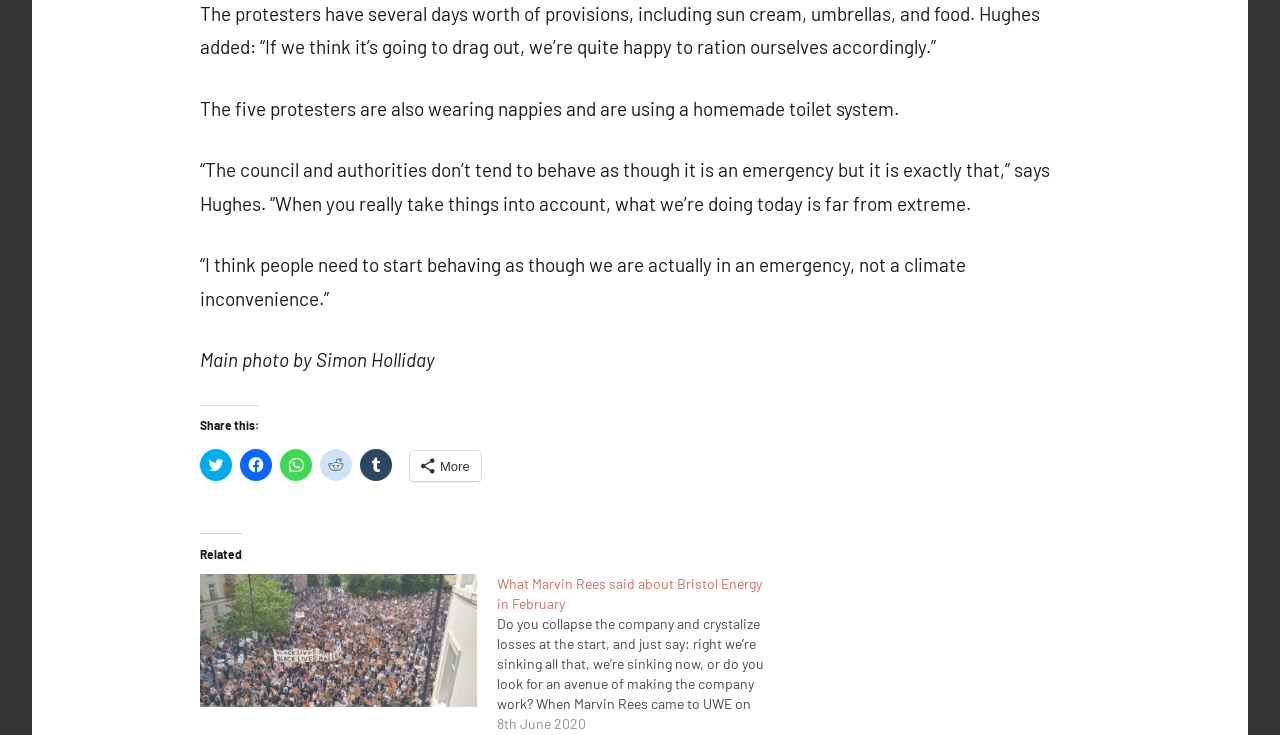Answer the question using only a single word or phrase: 
What is the date mentioned in the related article?

8th June 2020